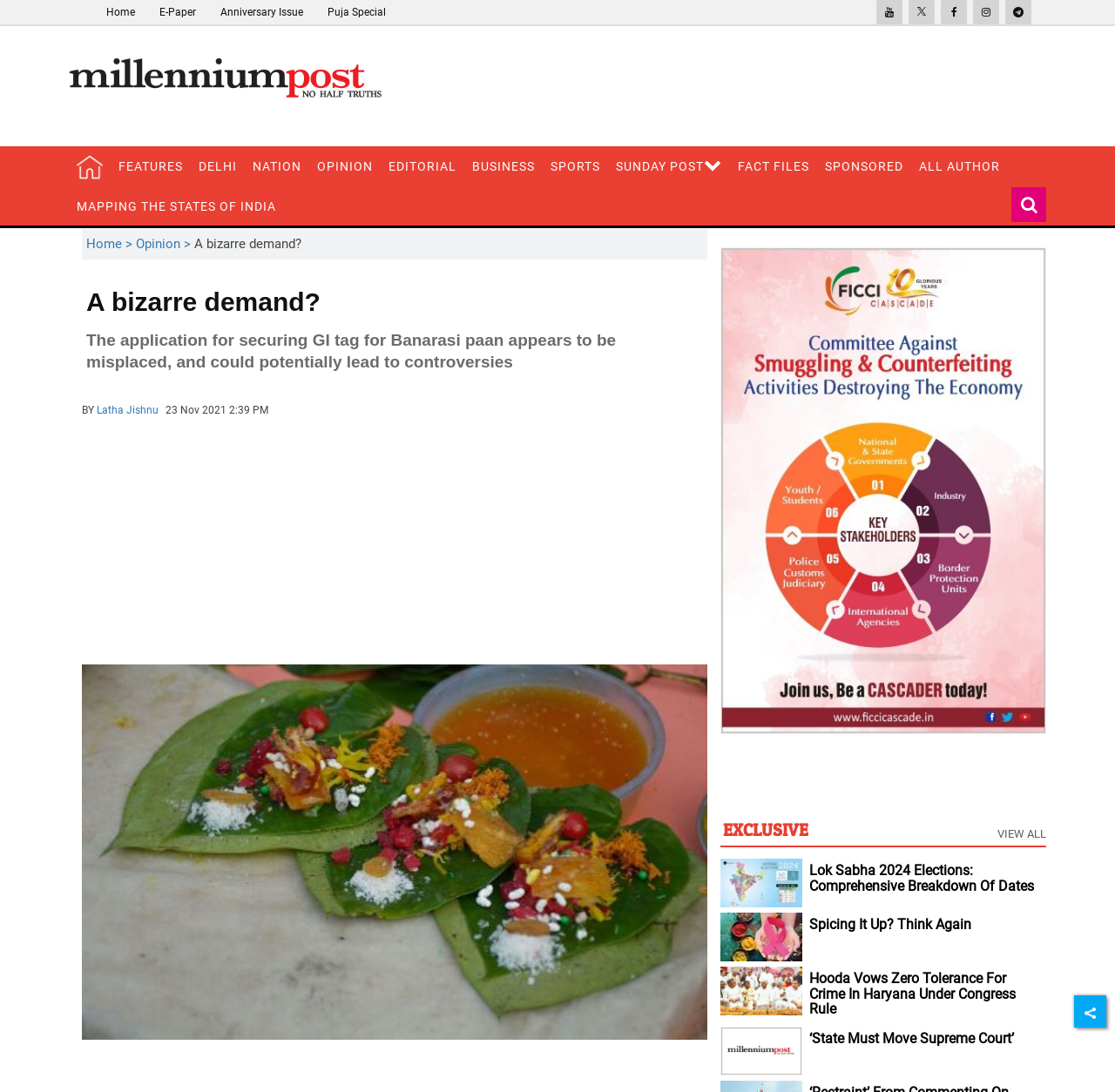Please determine the bounding box coordinates of the element's region to click in order to carry out the following instruction: "Click on the 'Home' link". The coordinates should be four float numbers between 0 and 1, i.e., [left, top, right, bottom].

[0.095, 0.006, 0.121, 0.017]